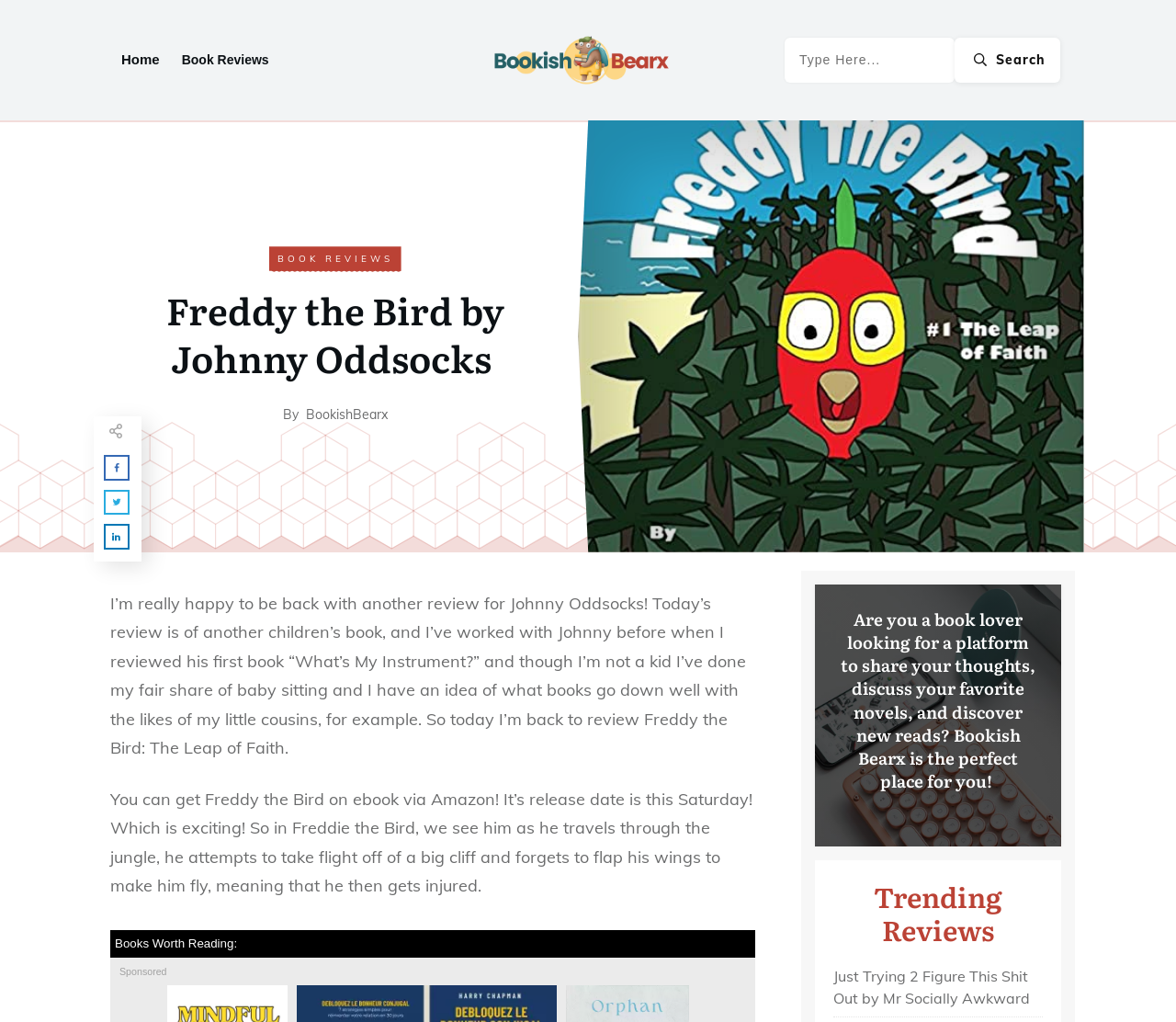Review the image closely and give a comprehensive answer to the question: What is the release date of the book?

I obtained the answer by reading the StaticText element with the text 'You can get Freddy the Bird on ebook via Amazon! It’s release date is this Saturday! Which is exciting!' and identifying the release date as 'this Saturday'.